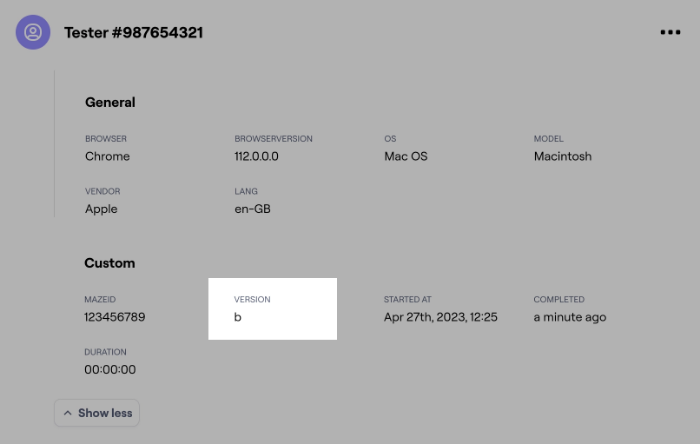What is the operating system of Tester #987654321's device?
Please give a detailed and thorough answer to the question, covering all relevant points.

The operating system is mentioned in the 'General' section, which provides essential information about the tester's environment, and it is specified as Mac OS.